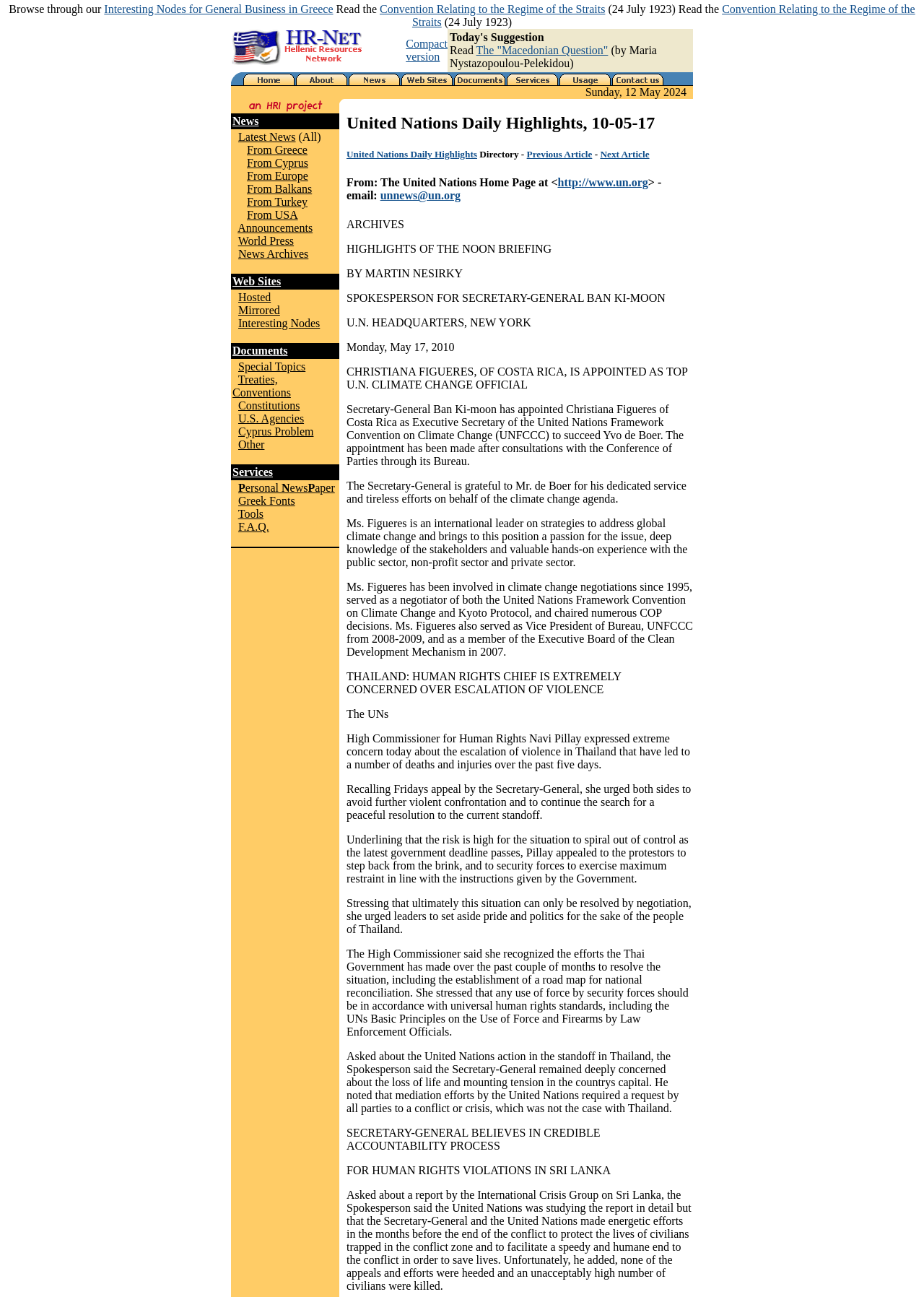Please find the bounding box coordinates of the element's region to be clicked to carry out this instruction: "Read the Convention Relating to the Regime of the Straits".

[0.411, 0.002, 0.655, 0.012]